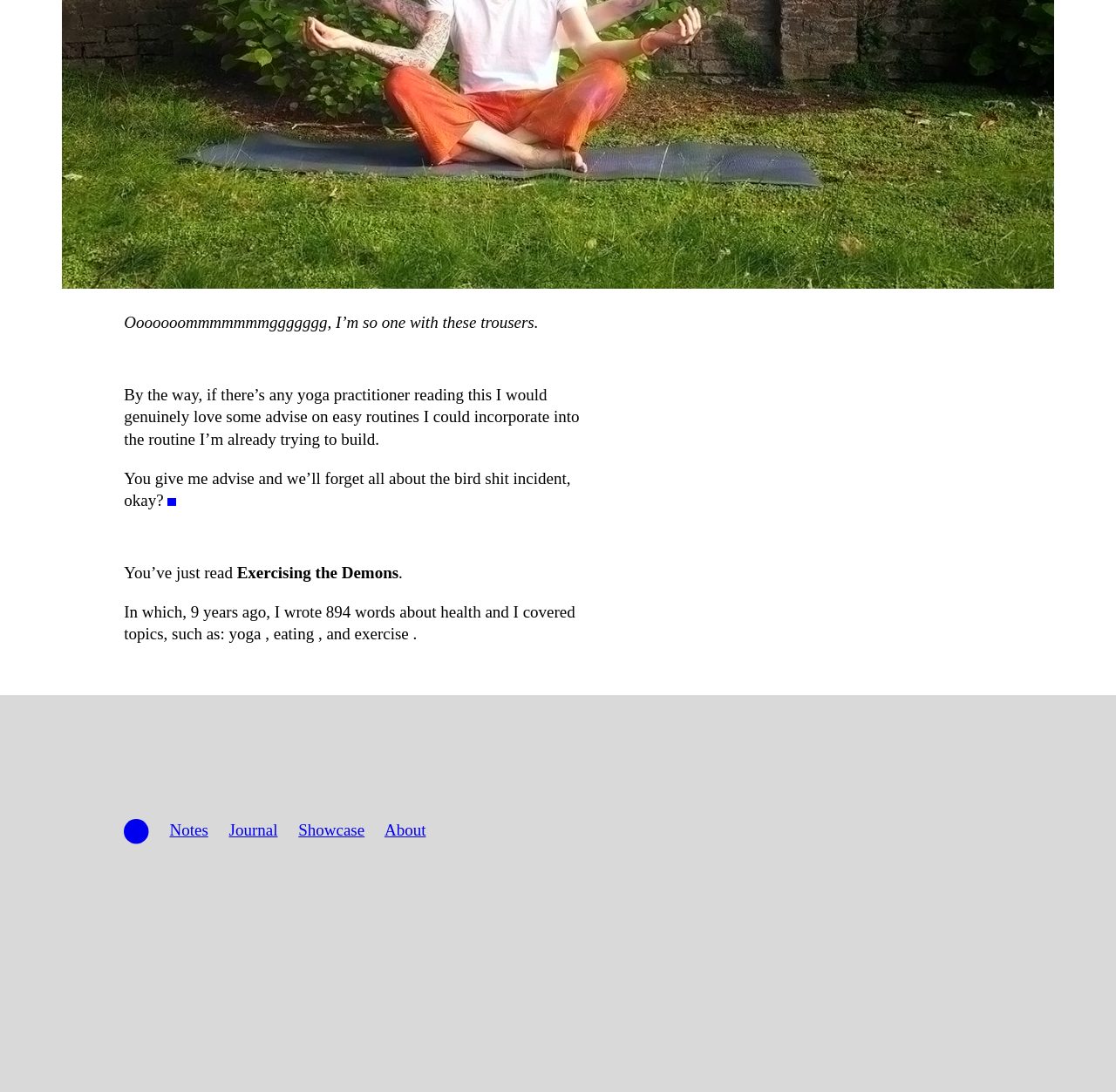Using the webpage screenshot, find the UI element described by Journal. Provide the bounding box coordinates in the format (top-left x, top-left y, bottom-right x, bottom-right y), ensuring all values are floating point numbers between 0 and 1.

[0.205, 0.752, 0.249, 0.768]